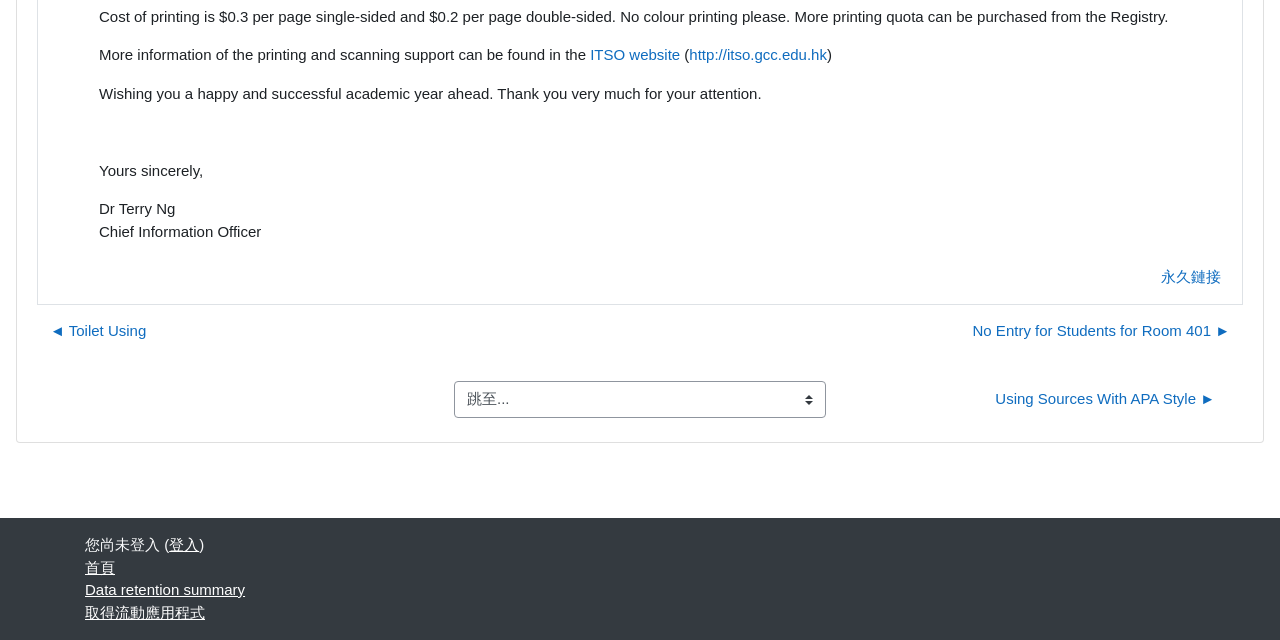Find and provide the bounding box coordinates for the UI element described here: "ITSO website". The coordinates should be given as four float numbers between 0 and 1: [left, top, right, bottom].

[0.461, 0.072, 0.531, 0.098]